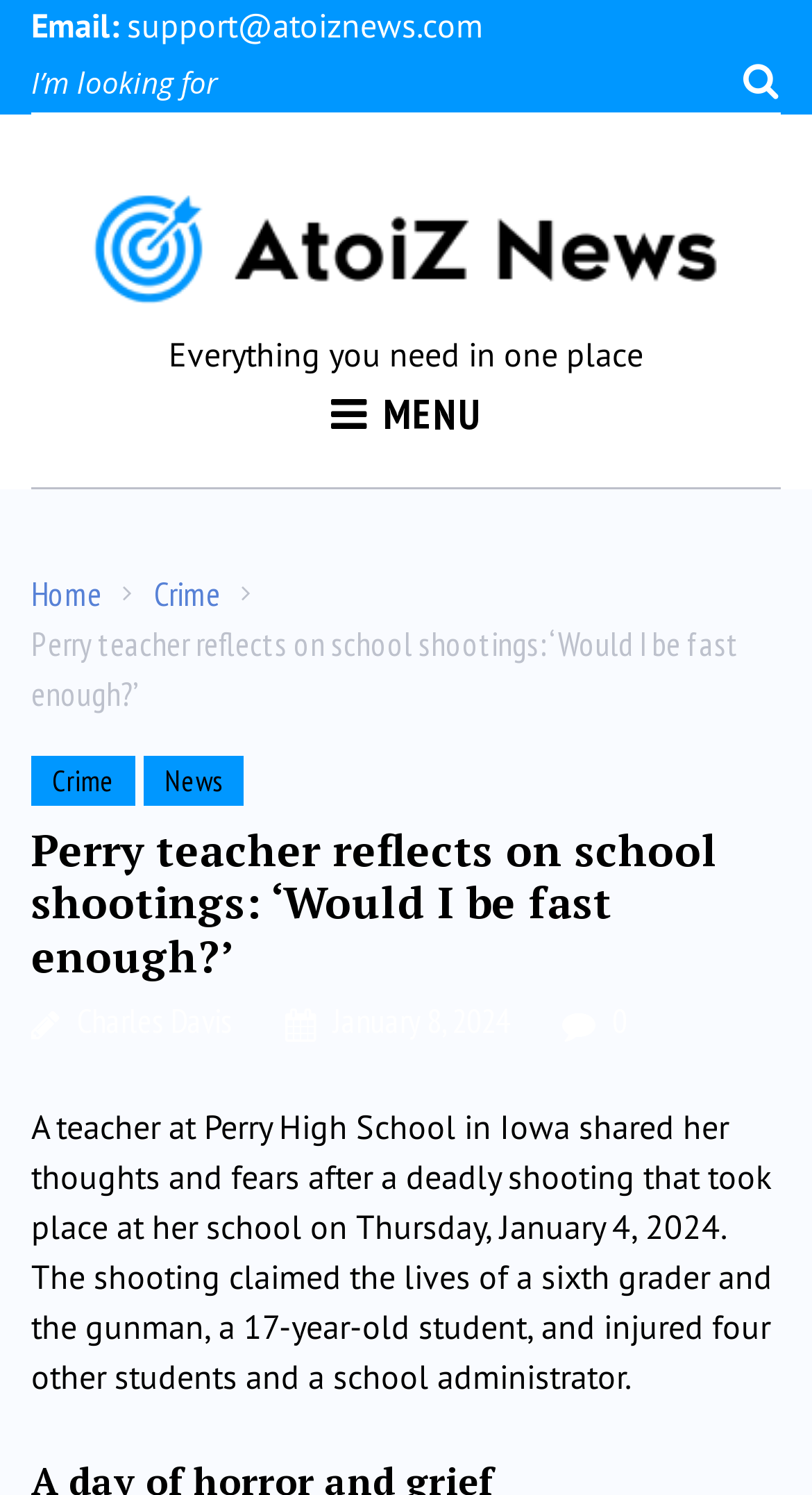Please determine the bounding box coordinates of the section I need to click to accomplish this instruction: "open main menu".

[0.395, 0.256, 0.605, 0.297]